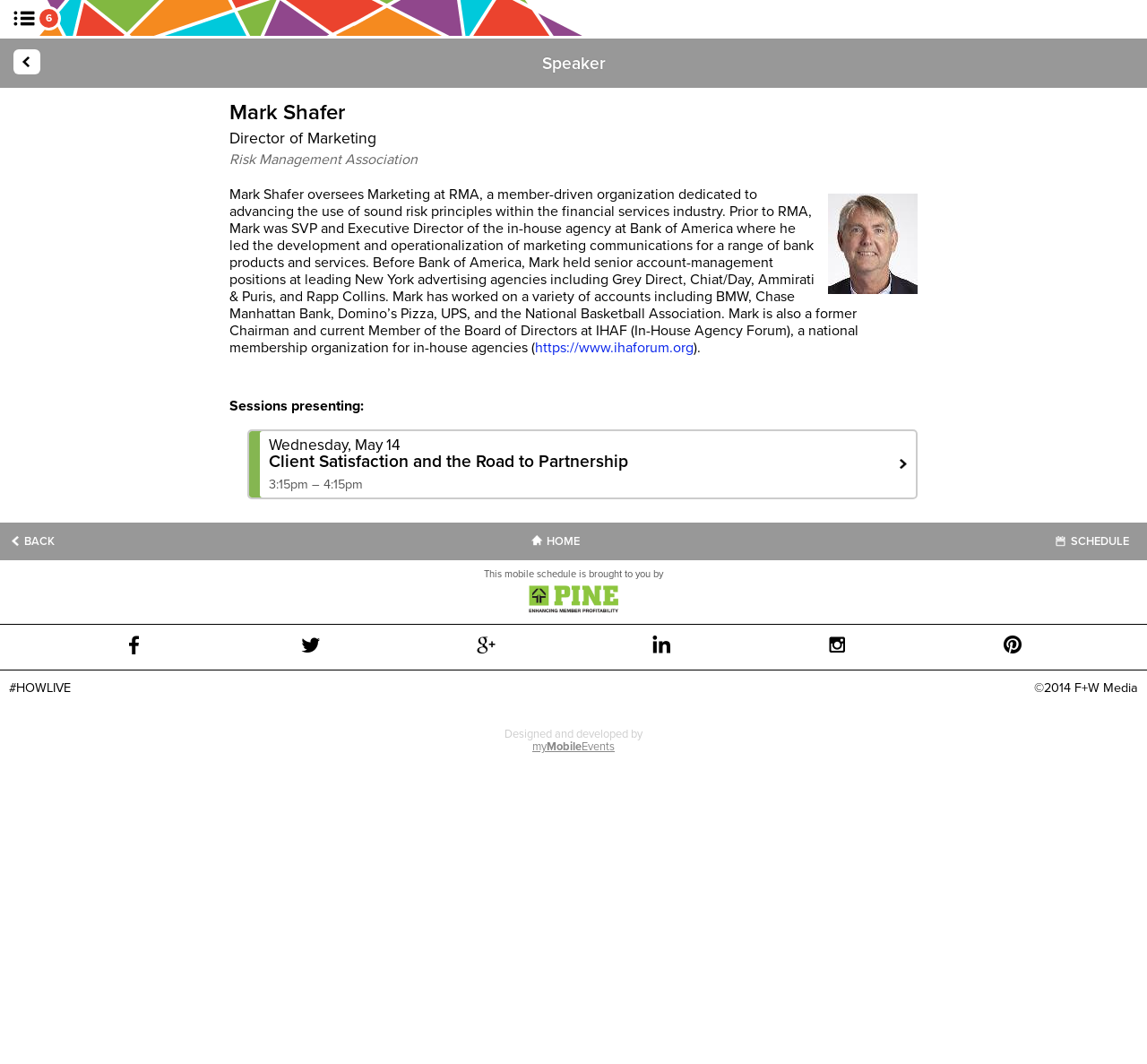Please find the bounding box for the following UI element description. Provide the coordinates in (top-left x, top-left y, bottom-right x, bottom-right y) format, with values between 0 and 1: Home

None